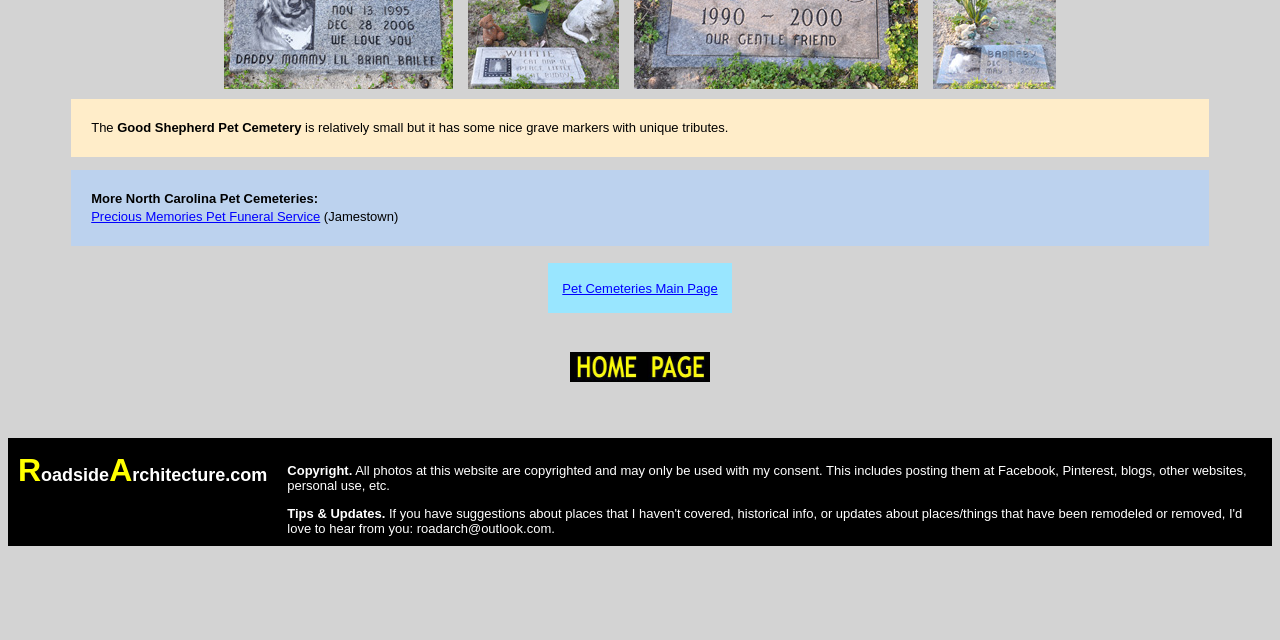Determine the bounding box coordinates for the UI element described. Format the coordinates as (top-left x, top-left y, bottom-right x, bottom-right y) and ensure all values are between 0 and 1. Element description: Pet Cemeteries Main Page

[0.006, 0.405, 0.994, 0.525]